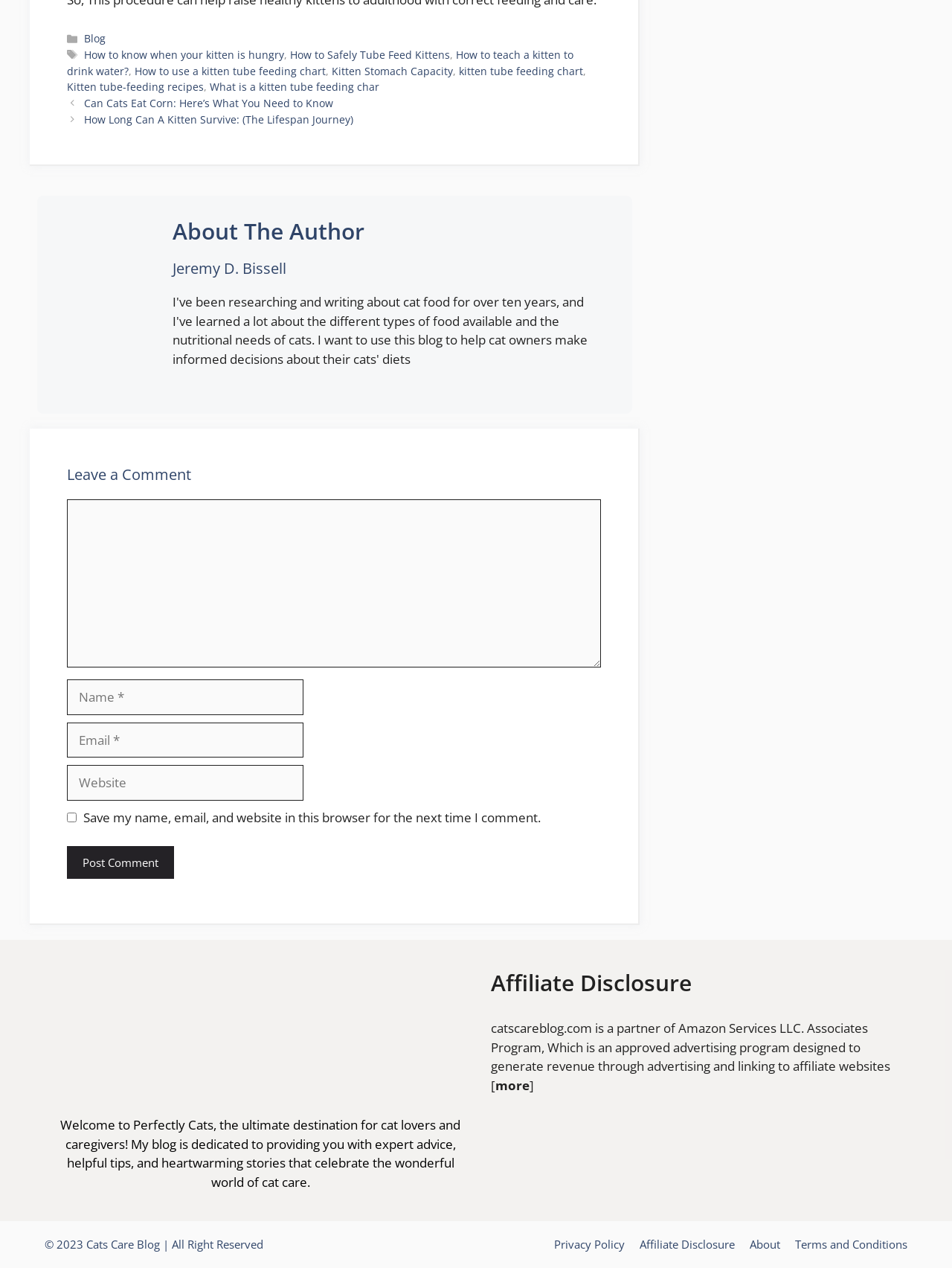Respond with a single word or phrase to the following question: What is the main topic of this website?

Cat care